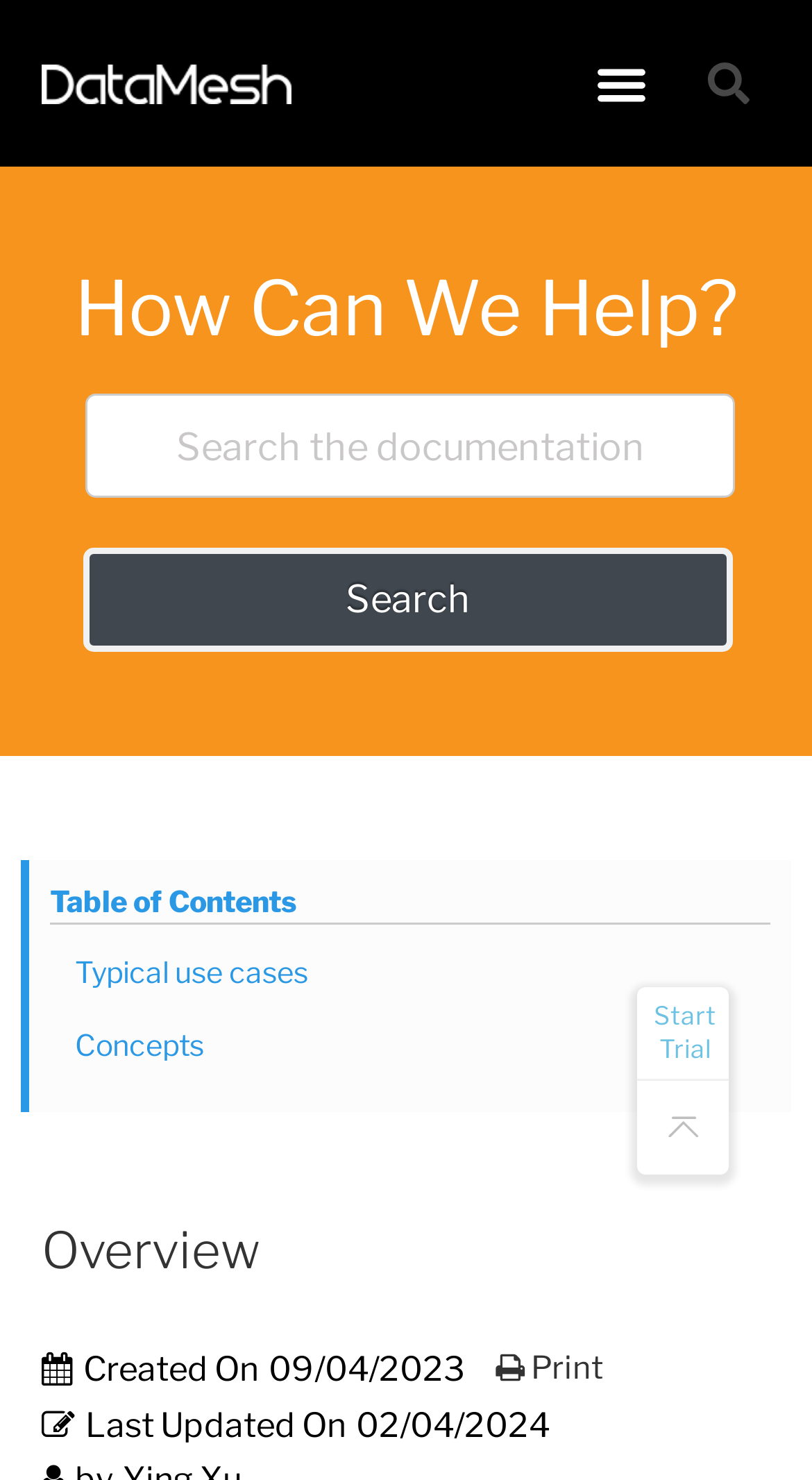Answer the question below in one word or phrase:
What is the text above the search bar?

How Can We Help?